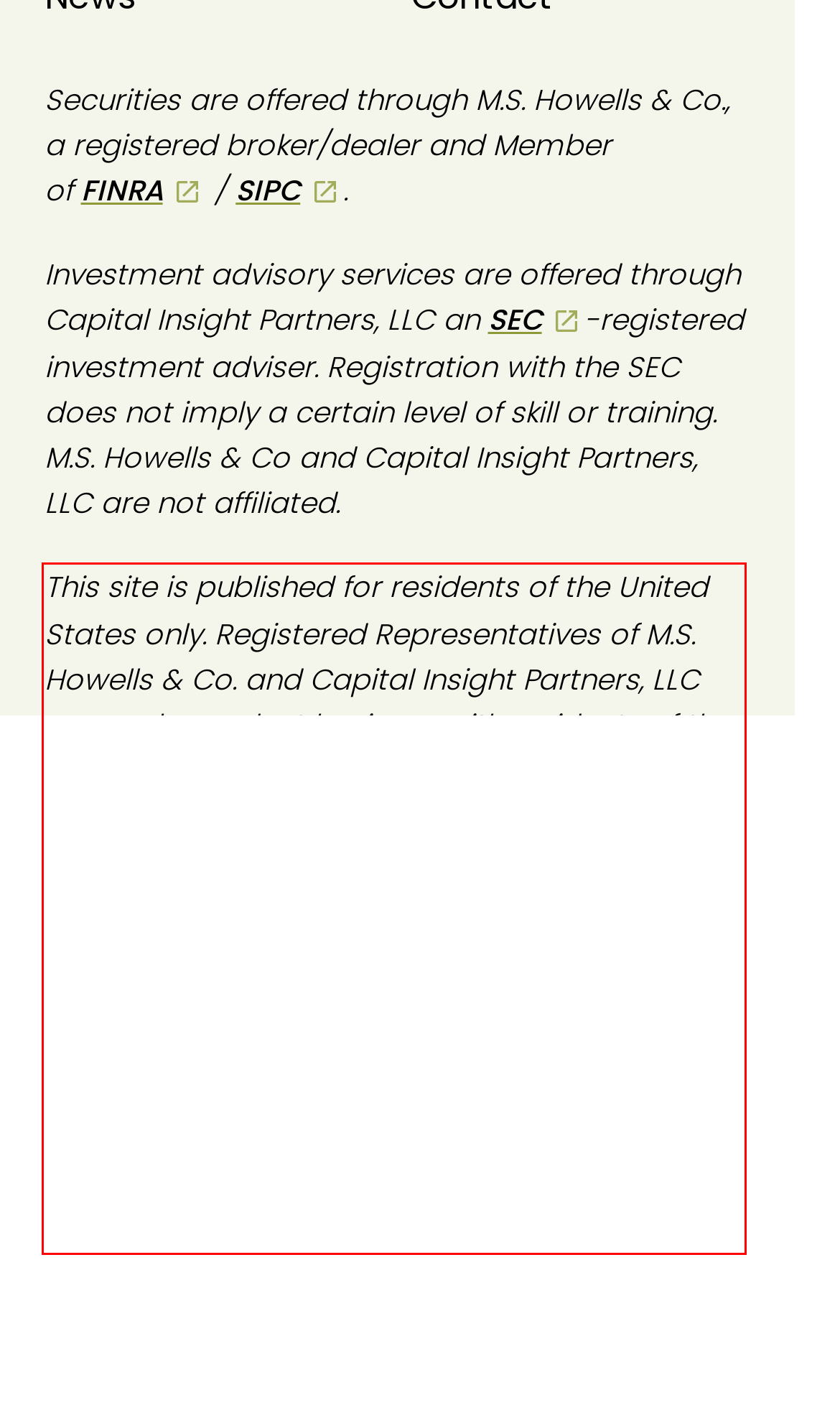Given a screenshot of a webpage, locate the red bounding box and extract the text it encloses.

This site is published for residents of the United States only. Registered Representatives of M.S. Howells & Co. and Capital Insight Partners, LLC may only conduct business with residents of the states and jurisdictions they are properly registered. Not all the products and services referenced on this site are available in every state and through every representative or advisor listed. Neither M.S. Howells & Co. nor Capital Insight Partners, LLC provides legal or tax advice. For additional information, please contact our Compliance department at www.mshowells.com. Check the background of the investment firm on SEC’s ADVISER CHECK.